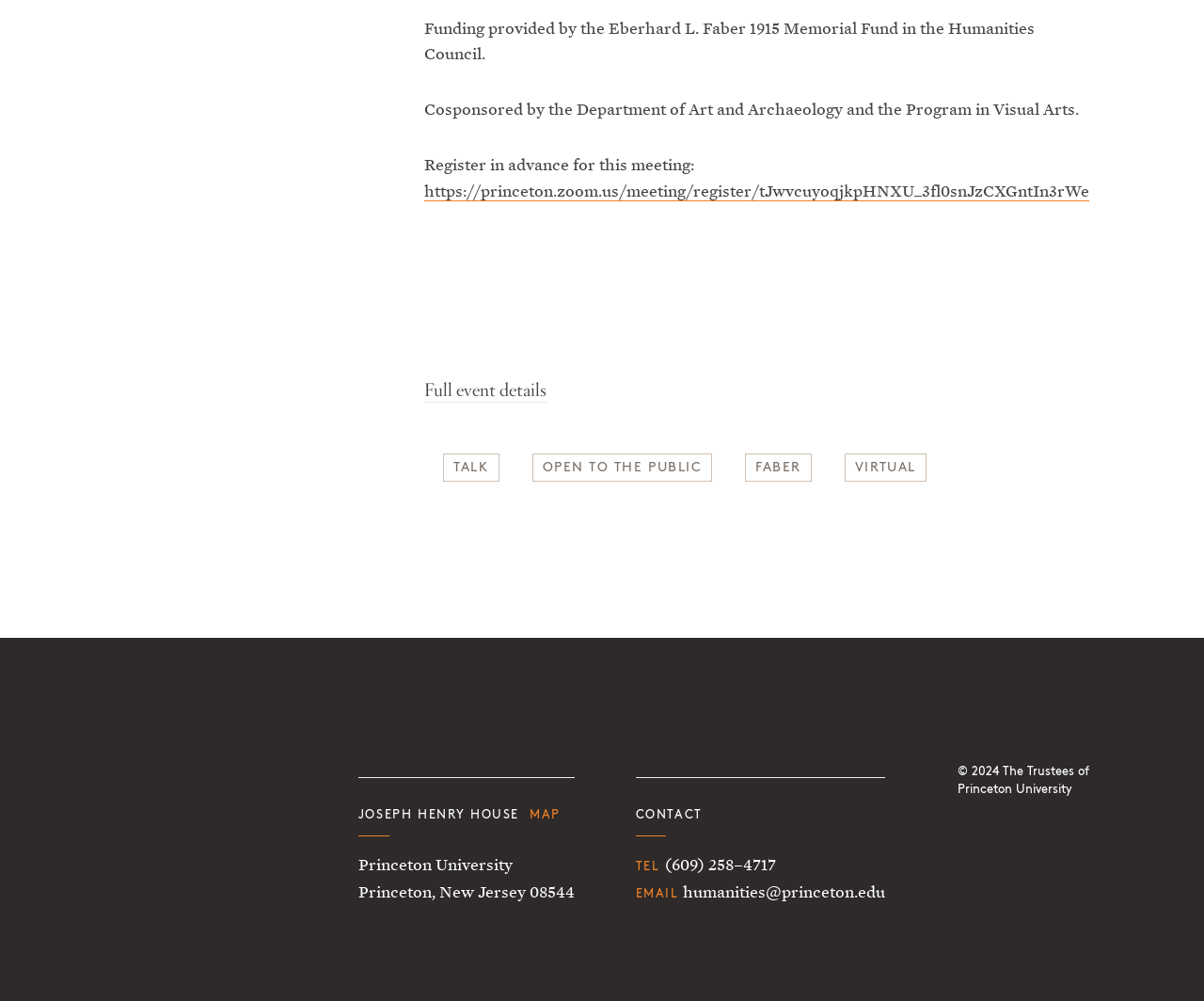Can you pinpoint the bounding box coordinates for the clickable element required for this instruction: "View full event details"? The coordinates should be four float numbers between 0 and 1, i.e., [left, top, right, bottom].

[0.353, 0.379, 0.454, 0.402]